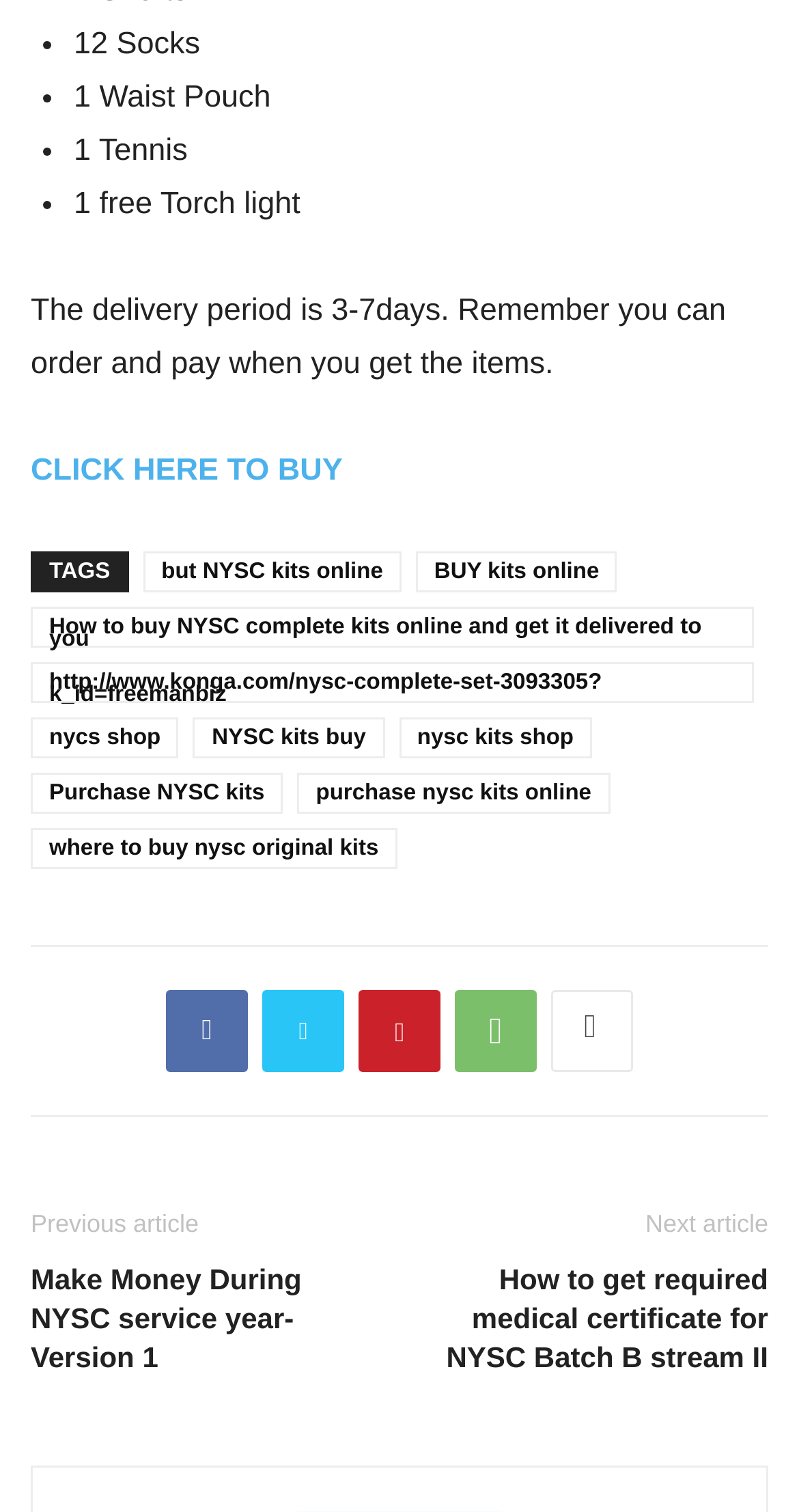Please identify the bounding box coordinates of the element's region that should be clicked to execute the following instruction: "Click to buy NYSC kits online". The bounding box coordinates must be four float numbers between 0 and 1, i.e., [left, top, right, bottom].

[0.038, 0.3, 0.429, 0.323]